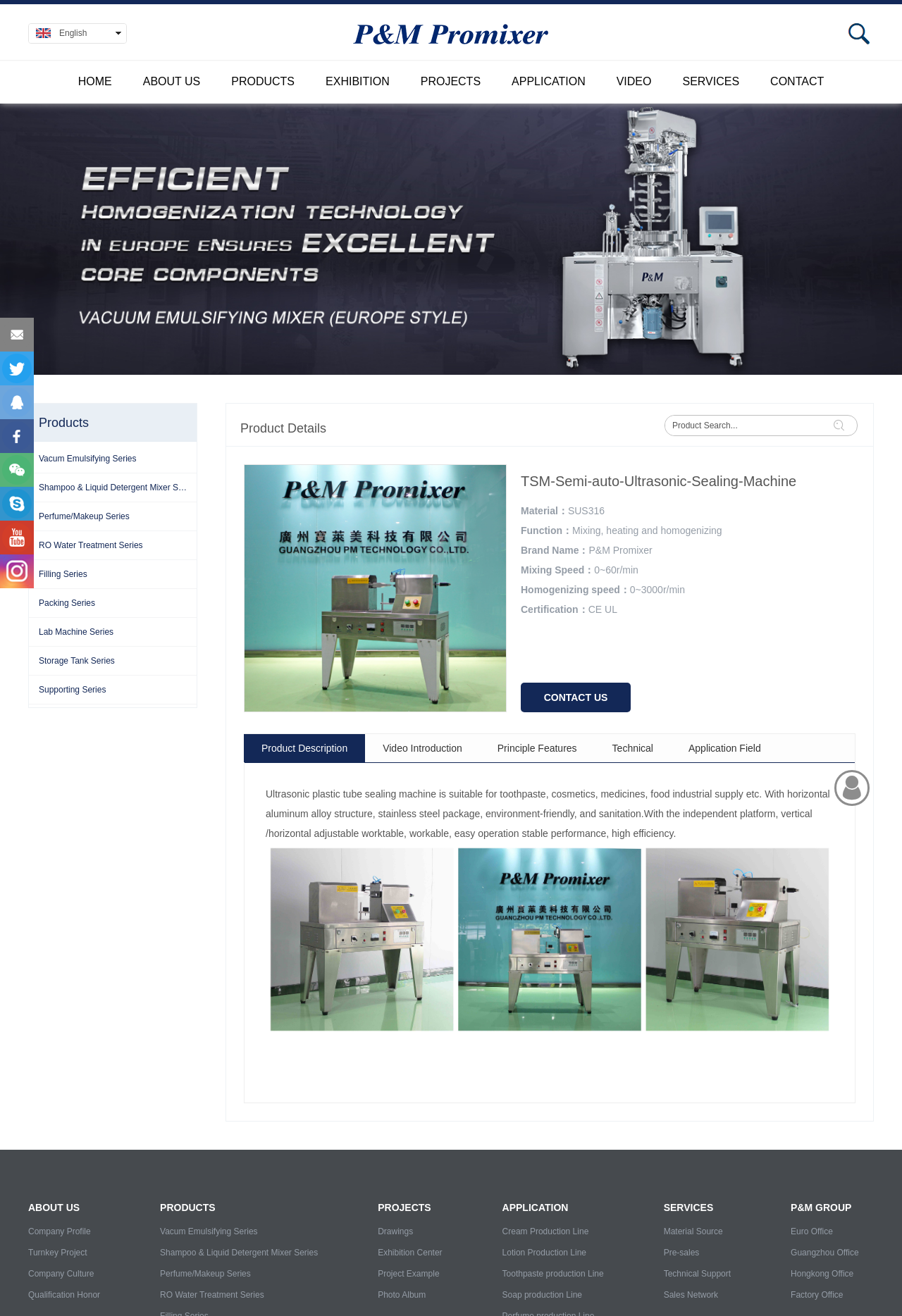Respond with a single word or short phrase to the following question: 
What is the material of the machine's package?

Stainless steel